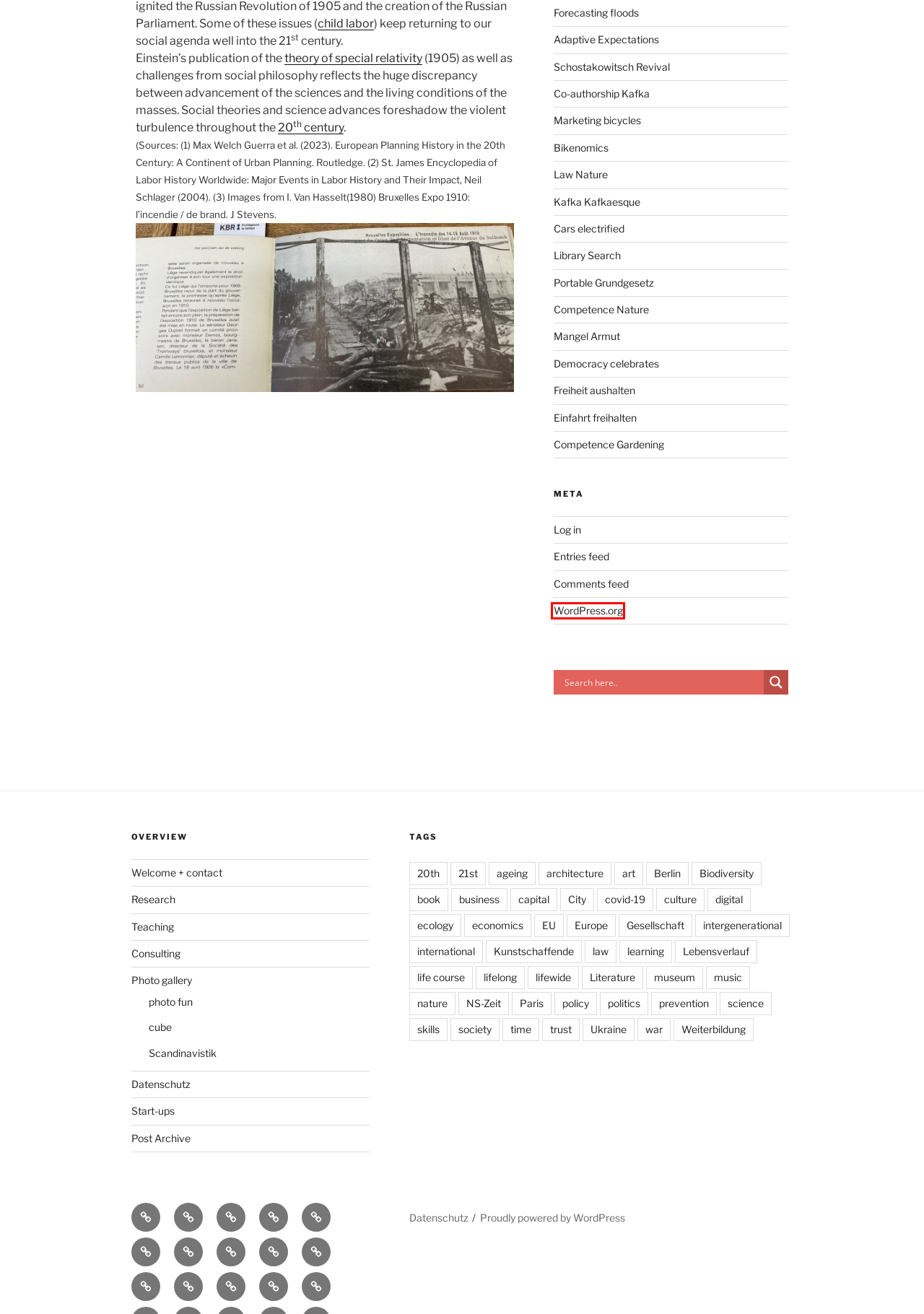You have a screenshot of a webpage with an element surrounded by a red bounding box. Choose the webpage description that best describes the new page after clicking the element inside the red bounding box. Here are the candidates:
A. Einstein's Theory of Special Relativity | Space
B. Life course – Schoemann
C. Blog Tool, Publishing Platform, and CMS – WordPress.org
D. Schoemann
E. 20th Century – Schoemann
F. Comments for Schoemann
G. Log In ‹ Schoemann — WordPress
H. Schoemann – Research     Teaching     Consulting

C